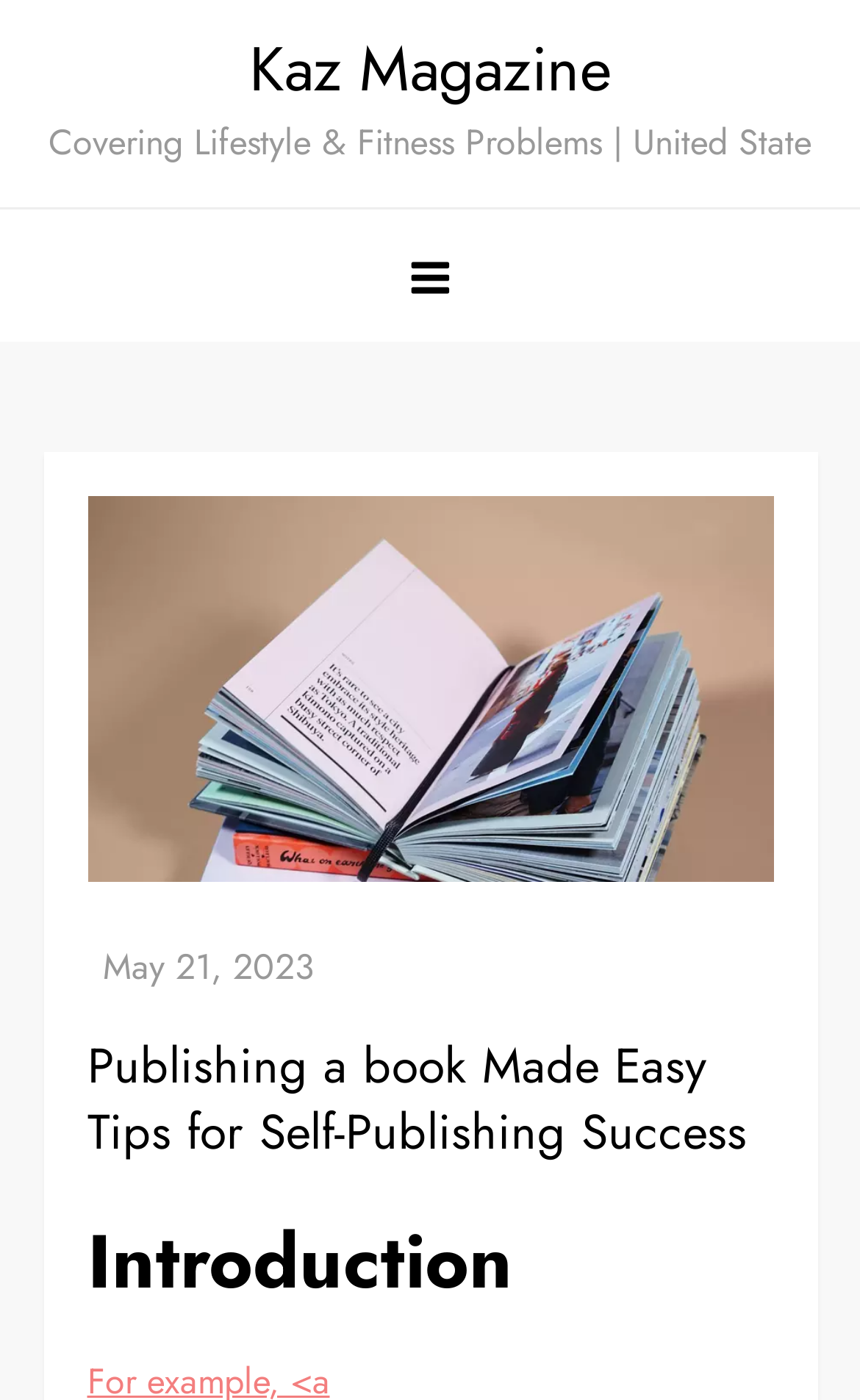Determine the bounding box for the UI element that matches this description: "Menu".

[0.436, 0.149, 0.564, 0.243]